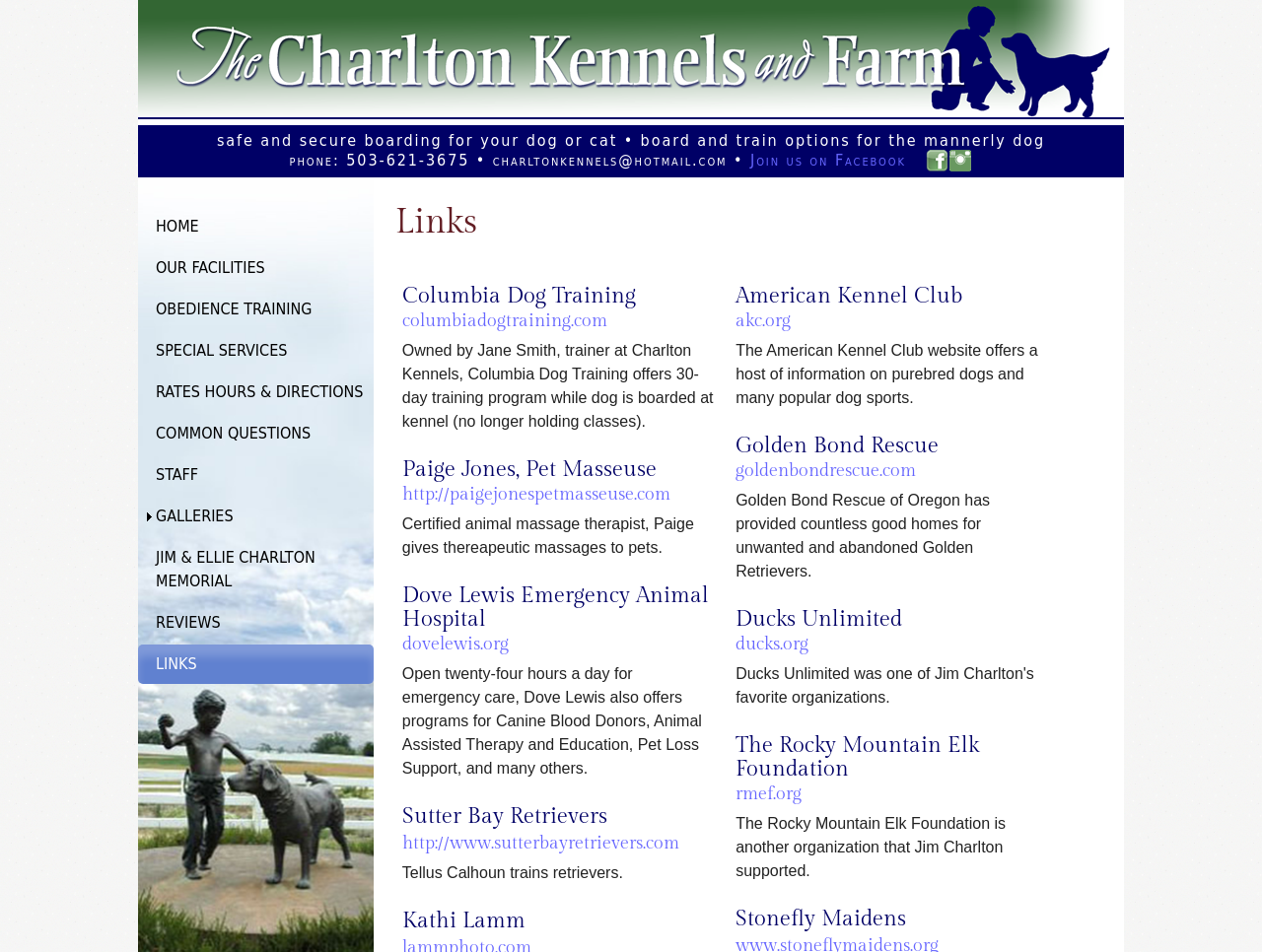Refer to the element description Join us on Facebook and identify the corresponding bounding box in the screenshot. Format the coordinates as (top-left x, top-left y, bottom-right x, bottom-right y) with values in the range of 0 to 1.

[0.595, 0.158, 0.718, 0.178]